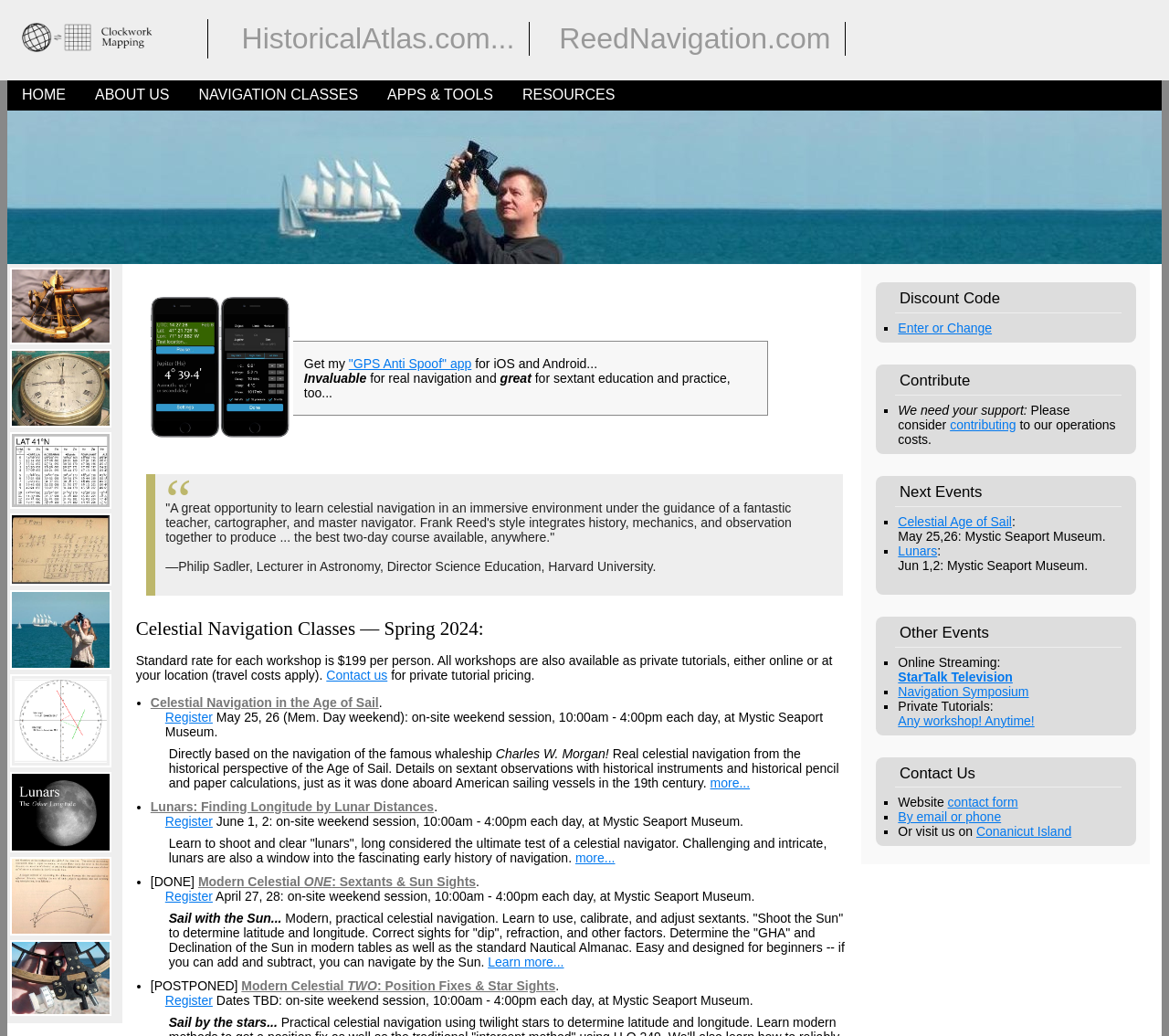Please mark the clickable region by giving the bounding box coordinates needed to complete this instruction: "Search in the forum".

None